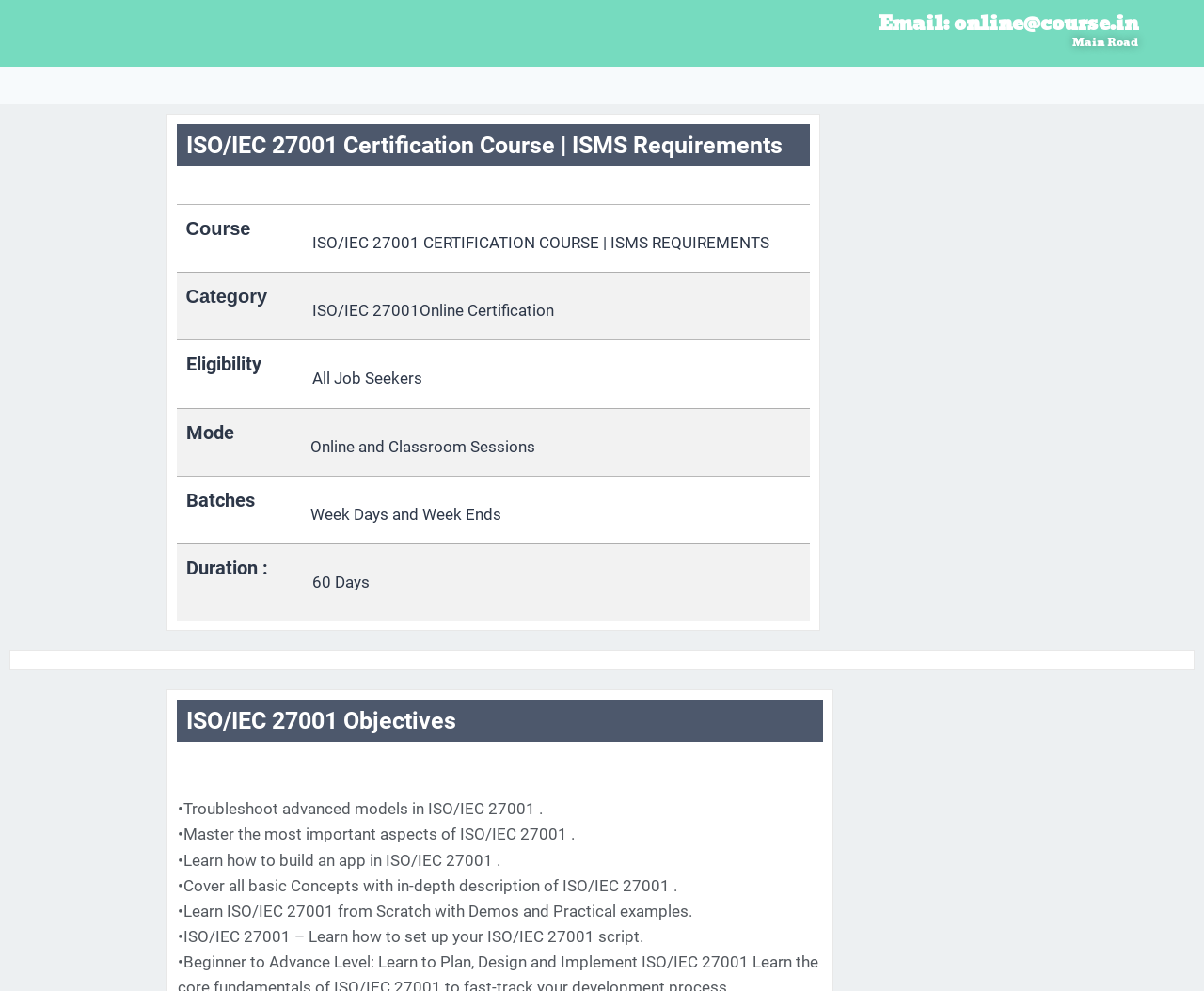Provide a thorough summary of the webpage.

The webpage appears to be a course description page for an ISO/IEC 27001 certification course. At the top right corner, there is contact information, including an email address and a physical address. 

Below the contact information, there is a main heading that reads "ISO/IEC 27001 Certification Course | ISMS Requirements". 

Underneath the main heading, there are several sections, each with a heading and corresponding details. The first section is about the course, with a heading "Course" and a brief description. 

To the right of the "Course" section, there are sections for "Category", "Eligibility", "Mode", "Batches", and "Duration", each with a heading and a brief description. 

Further down the page, there is a section with a heading "ISO/IEC 27001 Objectives", which lists six objectives of the course, including troubleshooting advanced models, mastering important aspects, and learning from scratch with demos and practical examples.